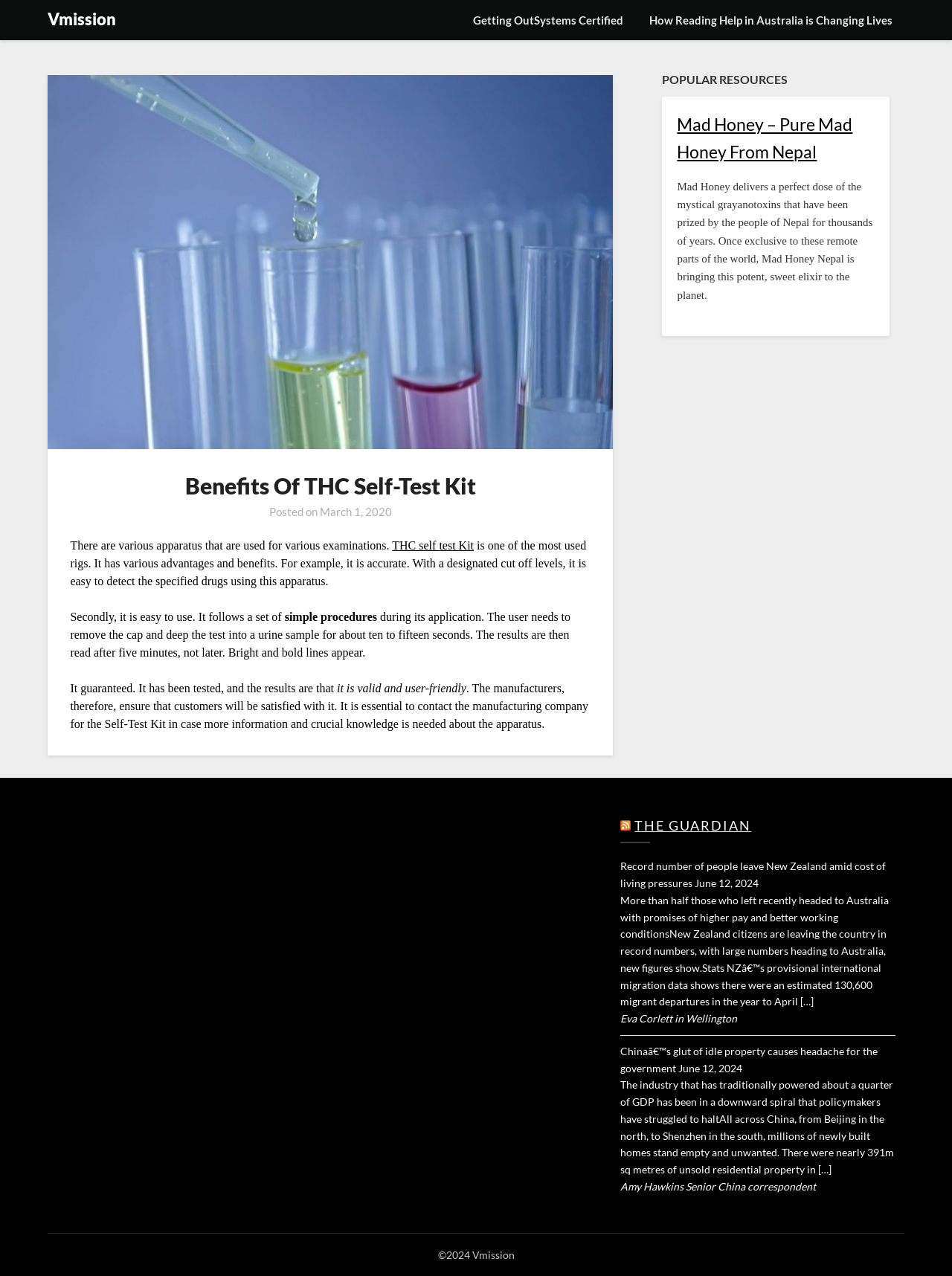How many square meters of unsold residential property are mentioned in the webpage?
Could you answer the question in a detailed manner, providing as much information as possible?

I found the answer by reading the section of the webpage that talks about China's glut of idle property, where it mentions 'nearly 391m sq metres of unsold residential property'.